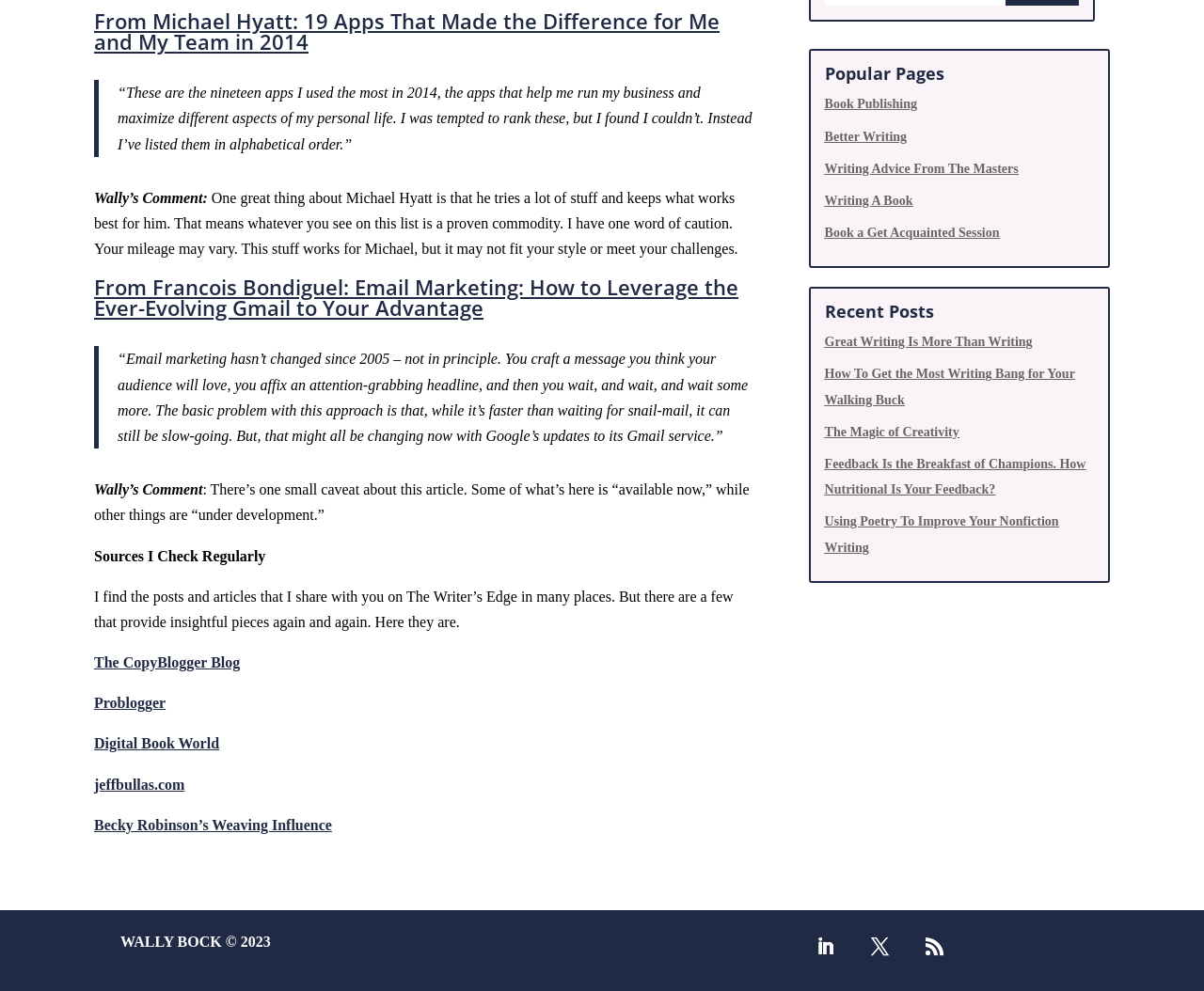Predict the bounding box coordinates for the UI element described as: "Book a Get Acquainted Session". The coordinates should be four float numbers between 0 and 1, presented as [left, top, right, bottom].

[0.685, 0.228, 0.83, 0.242]